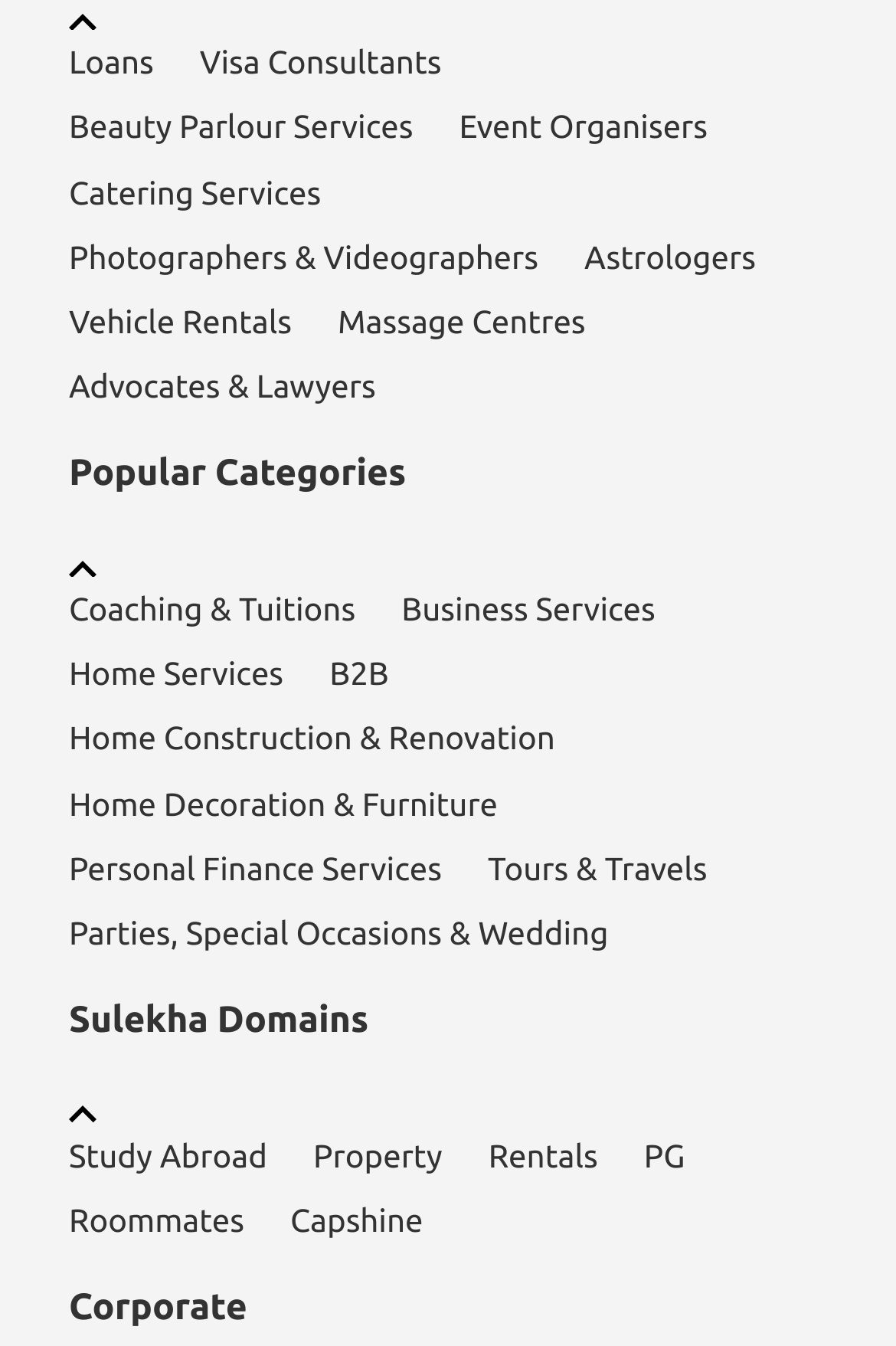Determine the bounding box coordinates of the UI element described by: "Capshine".

[0.324, 0.883, 0.472, 0.931]